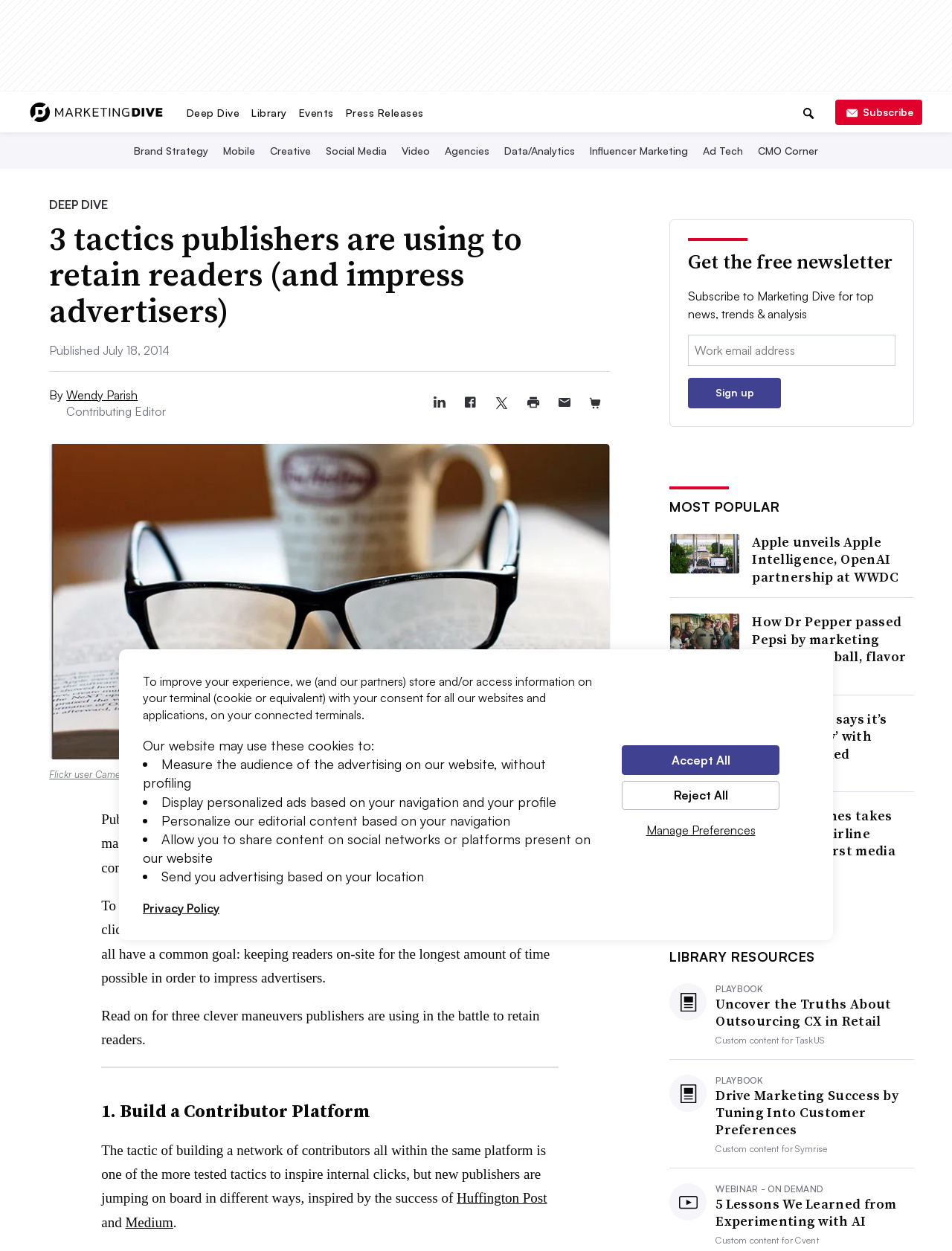Please give a one-word or short phrase response to the following question: 
What is the topic of the article?

Tactics to retain readers